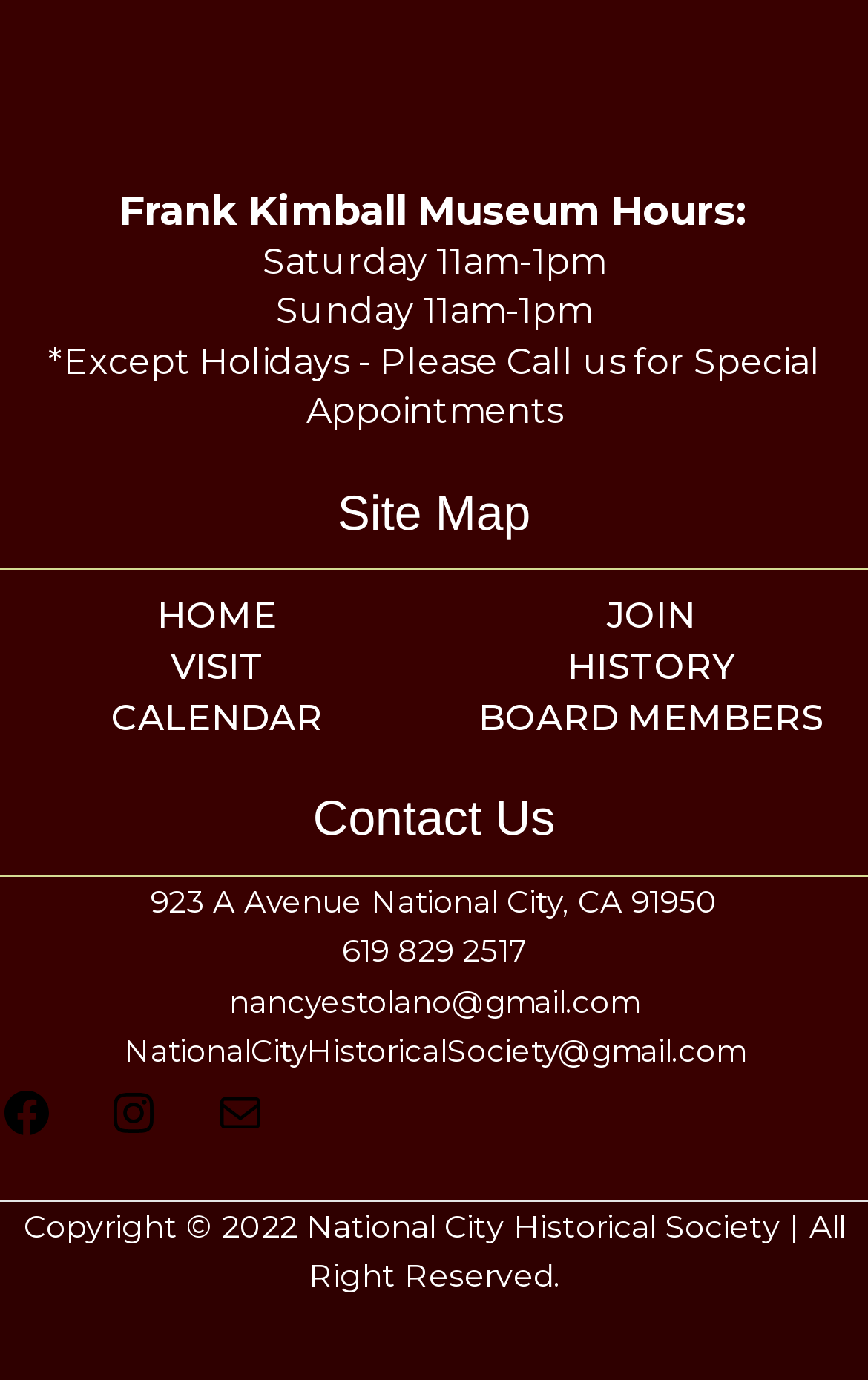Answer succinctly with a single word or phrase:
What is the phone number to call for special appointments?

619 829 2517